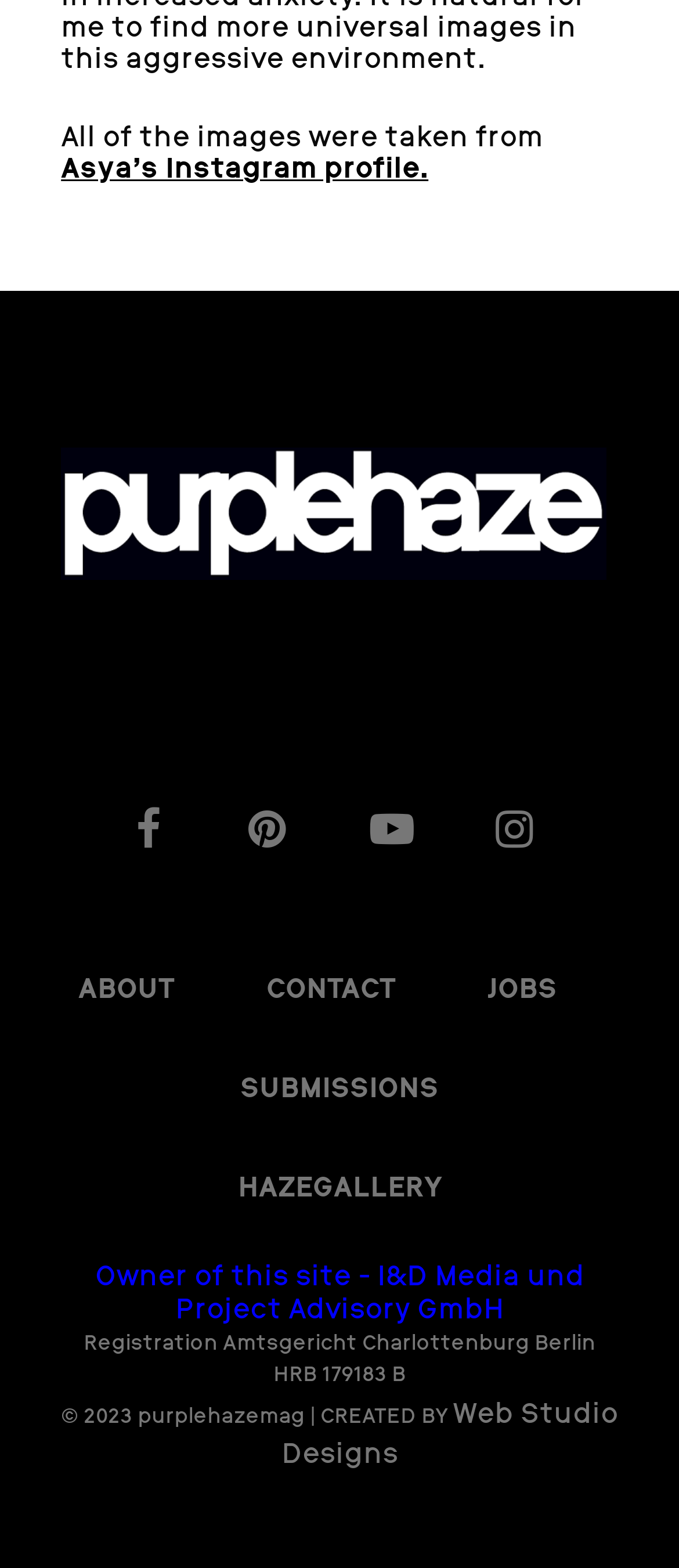What is the name of the gallery mentioned on the webpage?
Relying on the image, give a concise answer in one word or a brief phrase.

HAZEGALLERY